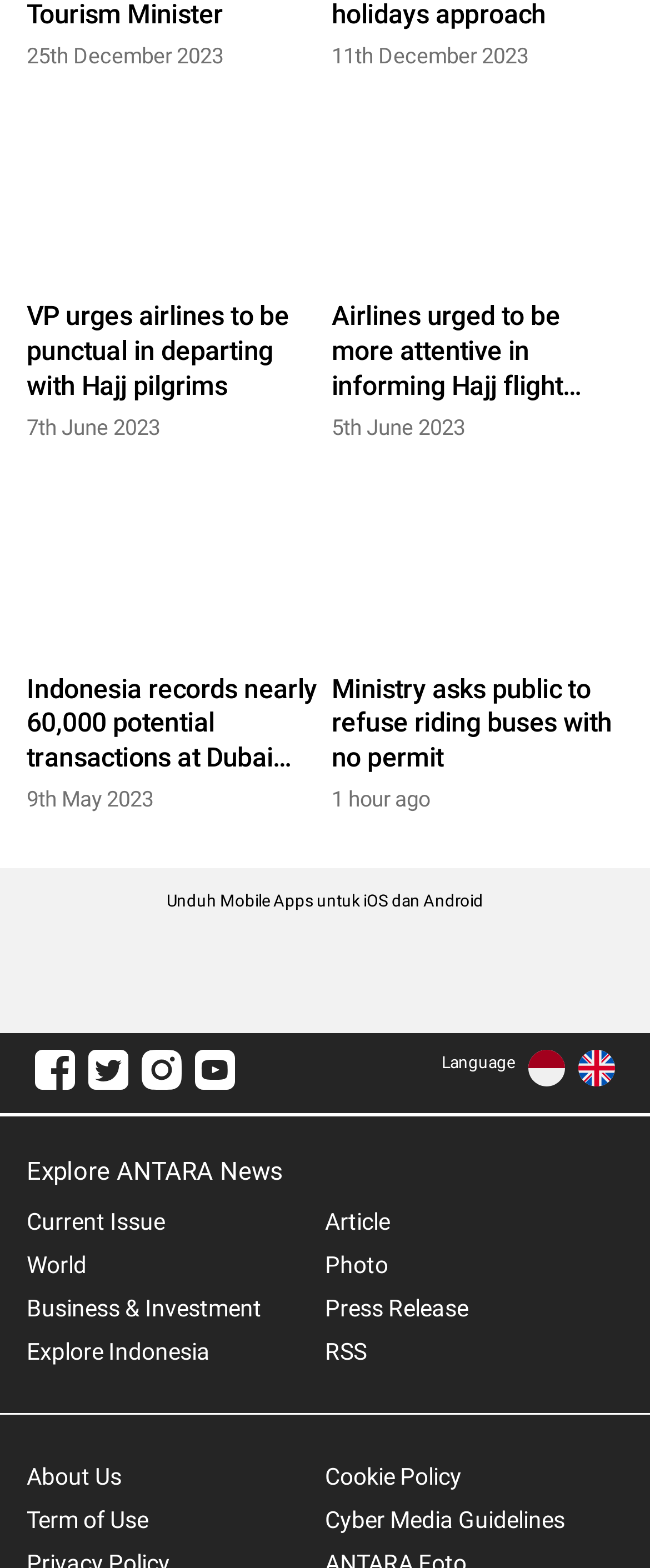Please identify the bounding box coordinates of the clickable area that will fulfill the following instruction: "Explore news in the World category". The coordinates should be in the format of four float numbers between 0 and 1, i.e., [left, top, right, bottom].

[0.041, 0.797, 0.479, 0.816]